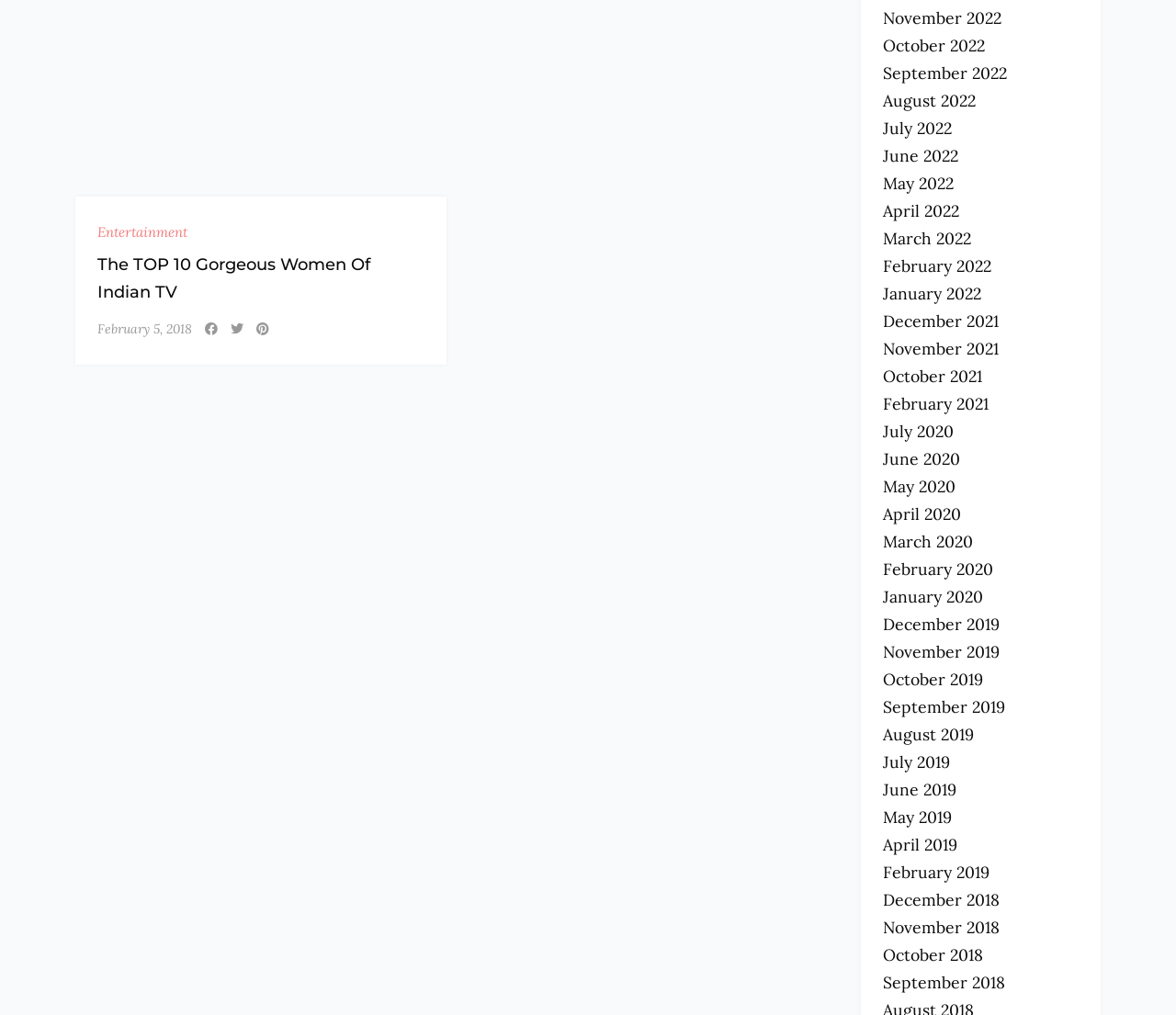Please study the image and answer the question comprehensively:
What is the date of the article?

The date of the article is mentioned as 'February 5, 2018' which is a link element on the webpage.